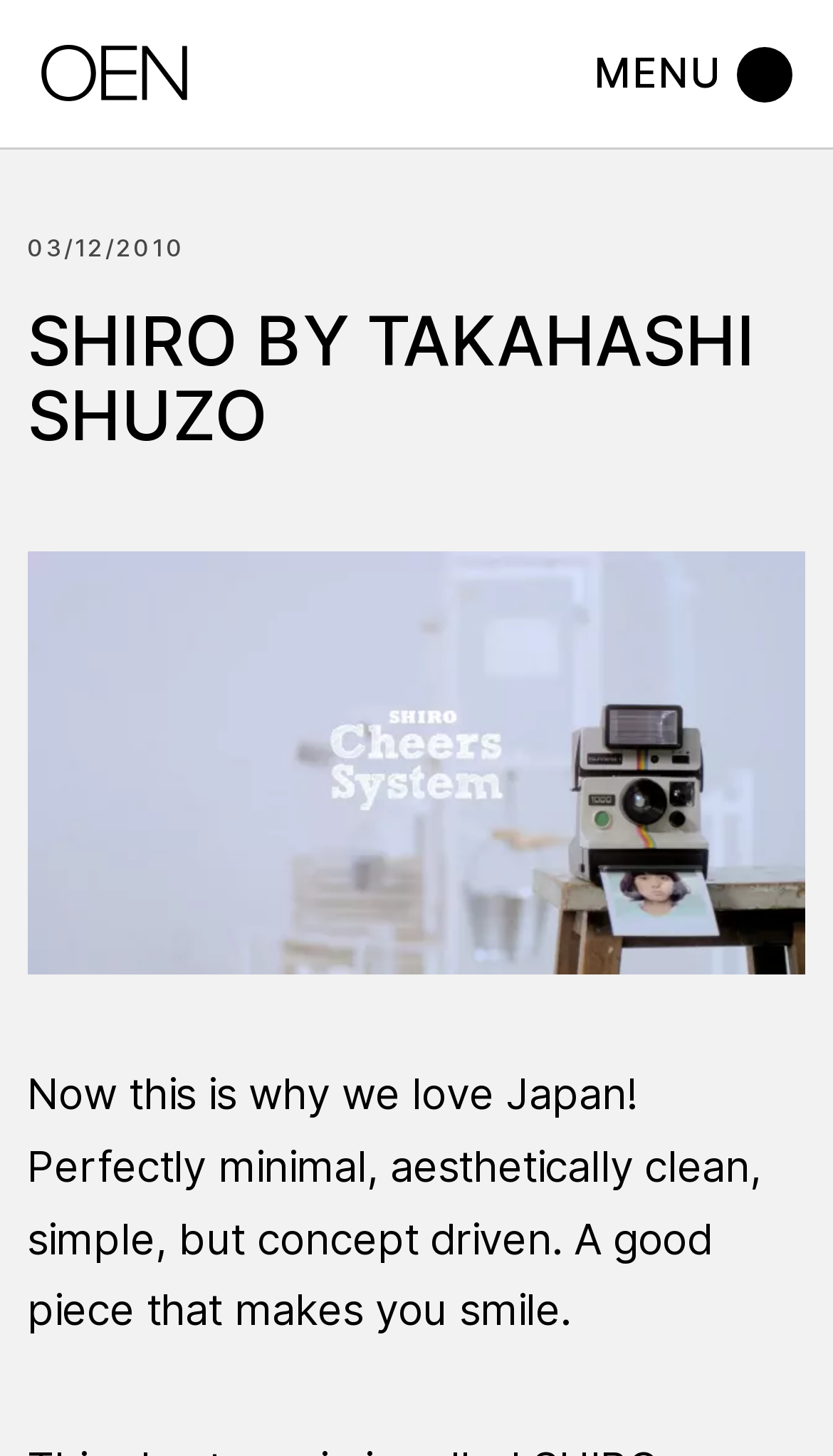Identify and provide the text of the main header on the webpage.

SHIRO BY TAKAHASHI SHUZO